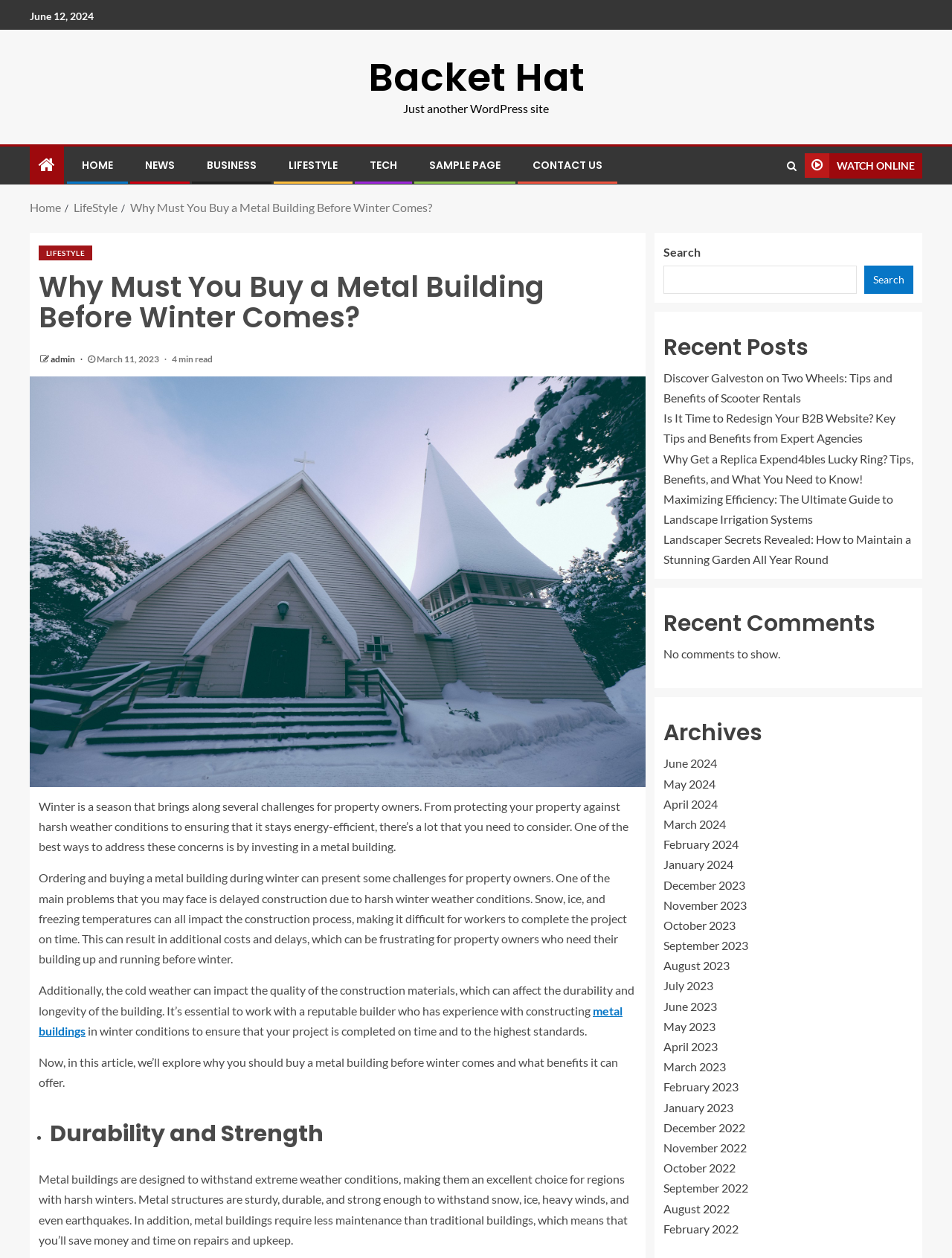Generate a comprehensive caption for the webpage you are viewing.

This webpage is about a blog article titled "Why Must You Buy a Metal Building Before Winter Comes?" The article is focused on the benefits of investing in a metal building before winter, highlighting the challenges of constructing a building during harsh winter weather conditions.

At the top of the page, there is a navigation bar with links to "HOME", "NEWS", "BUSINESS", "LIFESTYLE", "TECH", "SAMPLE PAGE", and "CONTACT US". Below the navigation bar, there is a breadcrumbs section showing the current page's location in the website's hierarchy.

The main content of the page is divided into sections. The first section is an introduction to the article, followed by a section discussing the challenges of constructing a metal building during winter. The article then explores the benefits of buying a metal building before winter, including its durability and strength.

On the right side of the page, there is a search bar and a section titled "Recent Posts" that lists several article links. Below that, there is a section titled "Recent Comments" that currently shows no comments. Further down, there is an "Archives" section that lists links to articles from different months and years.

Throughout the page, there are several links to other articles and websites, as well as a few icons and buttons, including a search button and a link to "WATCH ONLINE".